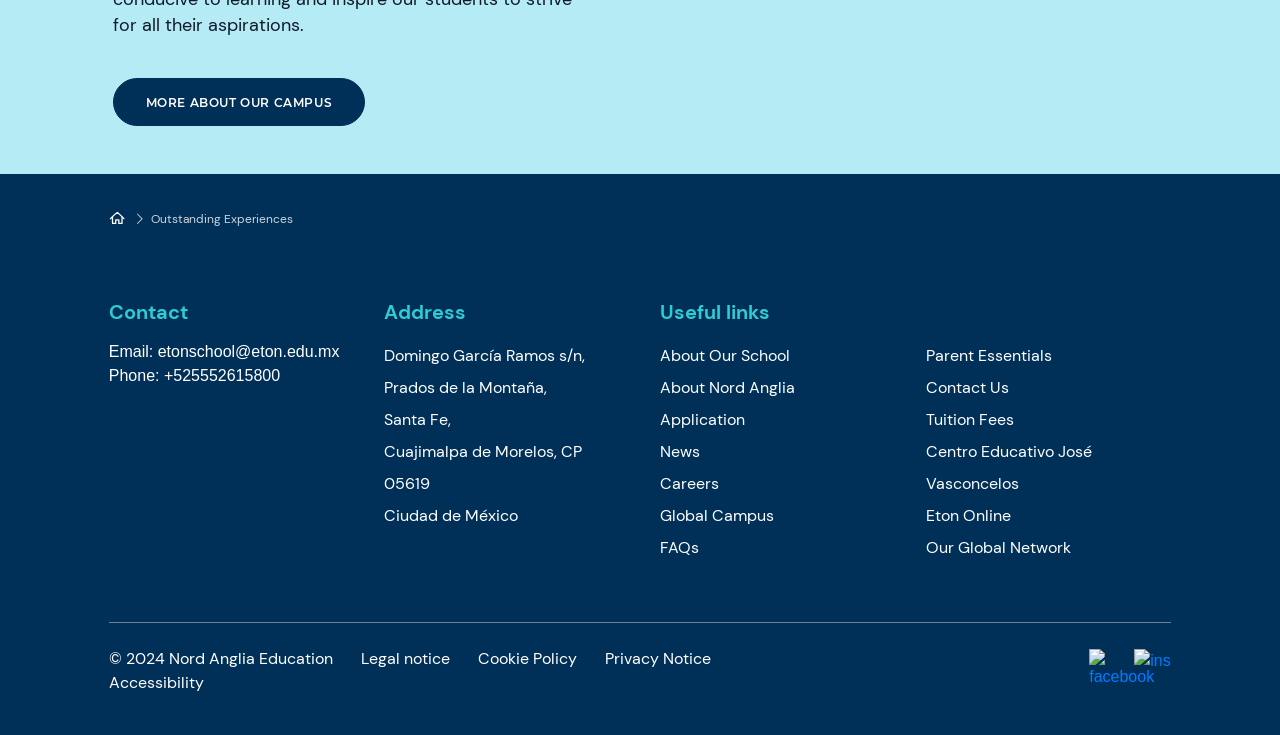What social media platforms are linked on the webpage?
Answer with a single word or phrase by referring to the visual content.

Facebook, Instagram